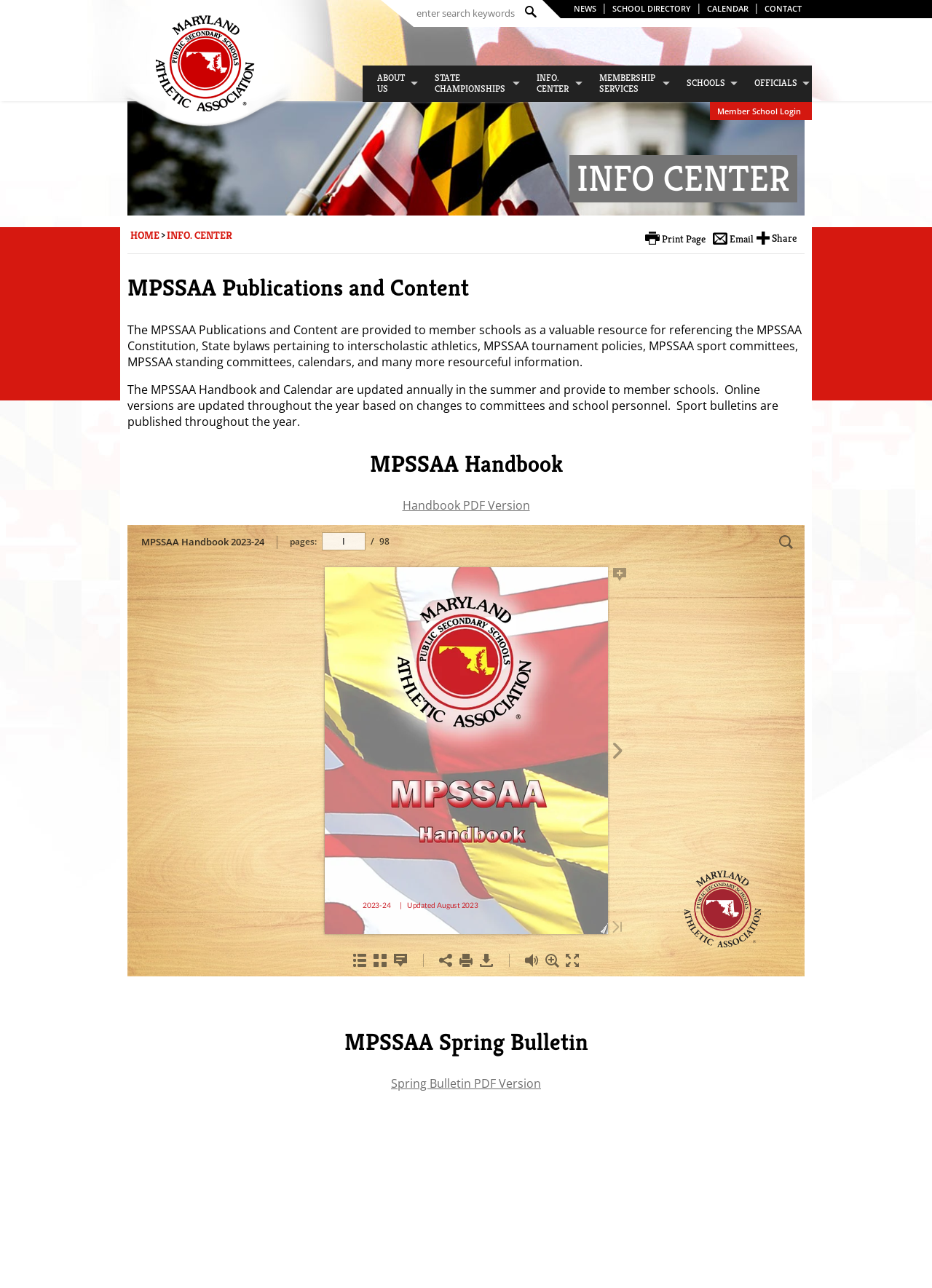Identify the bounding box coordinates of the region that needs to be clicked to carry out this instruction: "Check MPSSAA Spring Bulletin". Provide these coordinates as four float numbers ranging from 0 to 1, i.e., [left, top, right, bottom].

[0.42, 0.835, 0.58, 0.848]